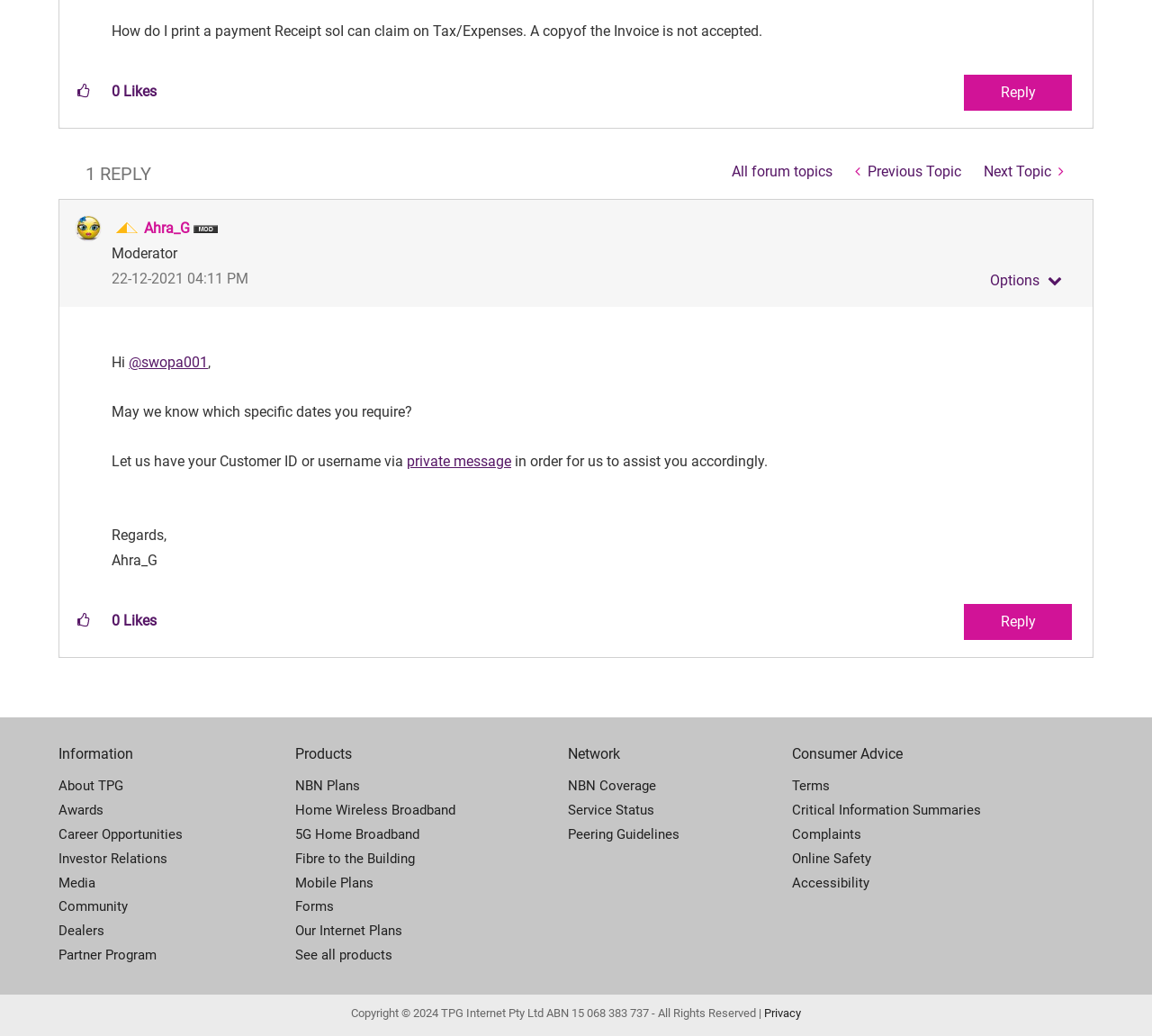Using the description "Critical Information Summaries", locate and provide the bounding box of the UI element.

[0.688, 0.771, 0.949, 0.794]